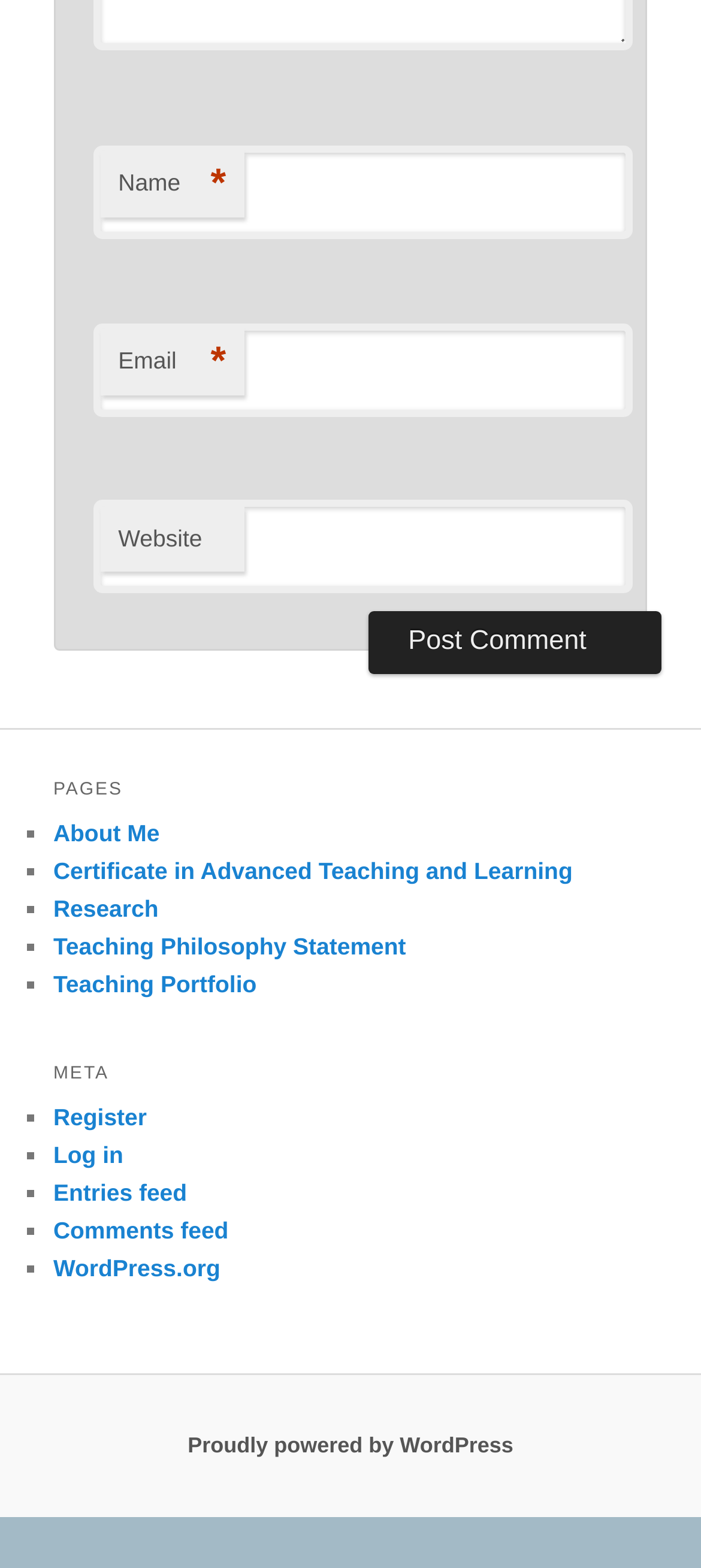Please specify the bounding box coordinates for the clickable region that will help you carry out the instruction: "Visit the About Me page".

[0.076, 0.522, 0.228, 0.54]